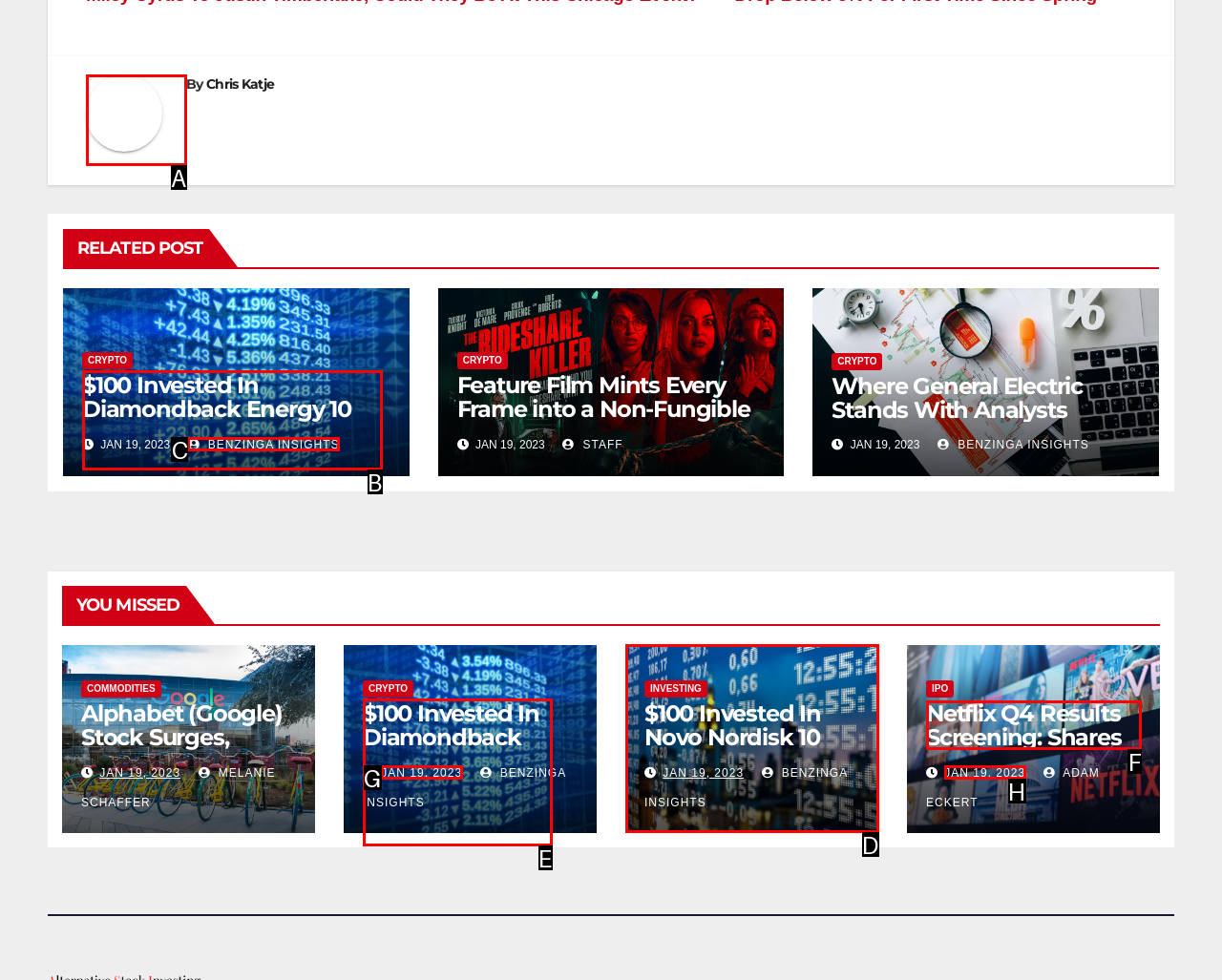From the given options, choose the one to complete the task: Read the news about Netflix Q4 Results
Indicate the letter of the correct option.

F